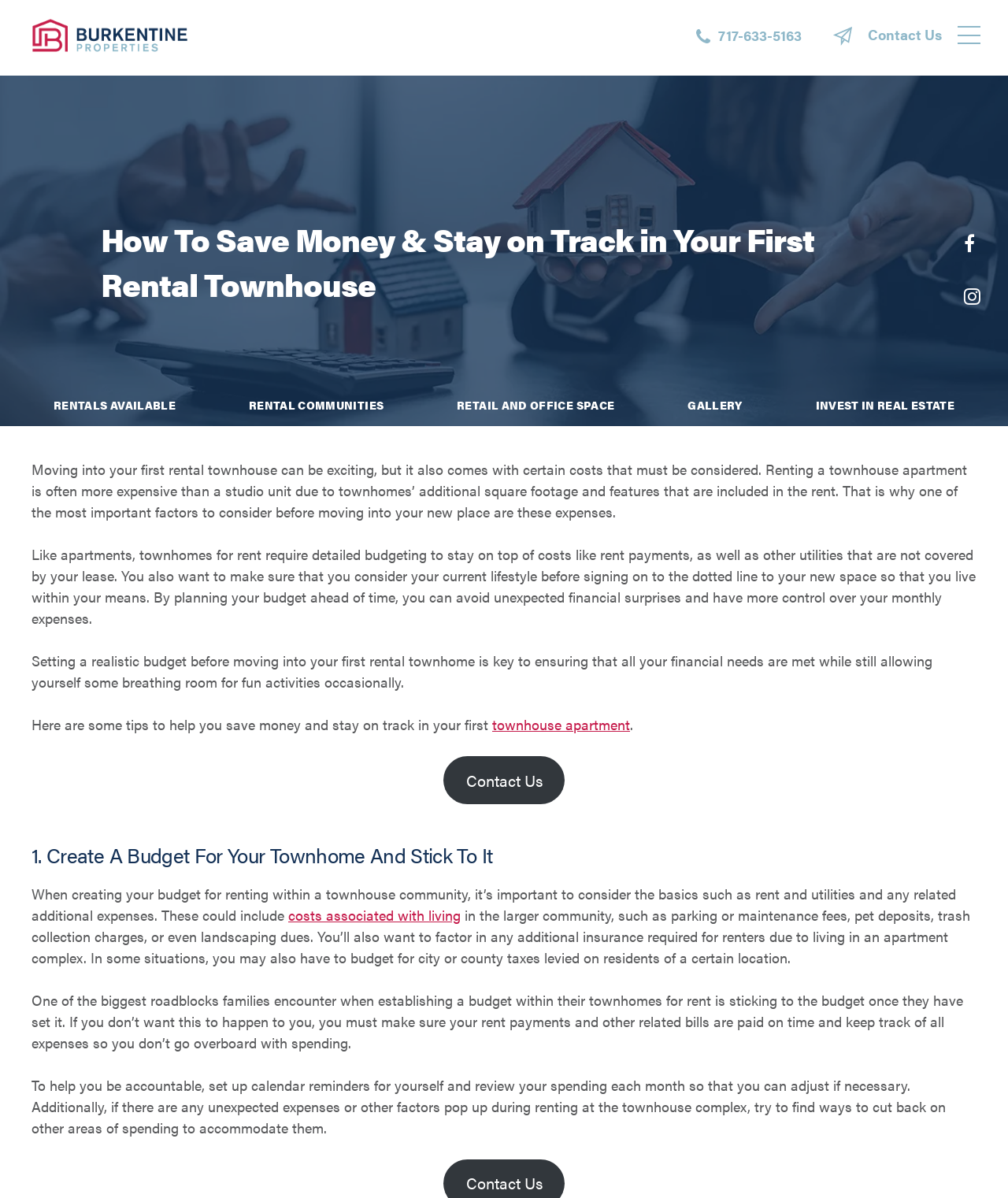Specify the bounding box coordinates of the area that needs to be clicked to achieve the following instruction: "Contact Us".

[0.827, 0.02, 0.934, 0.037]